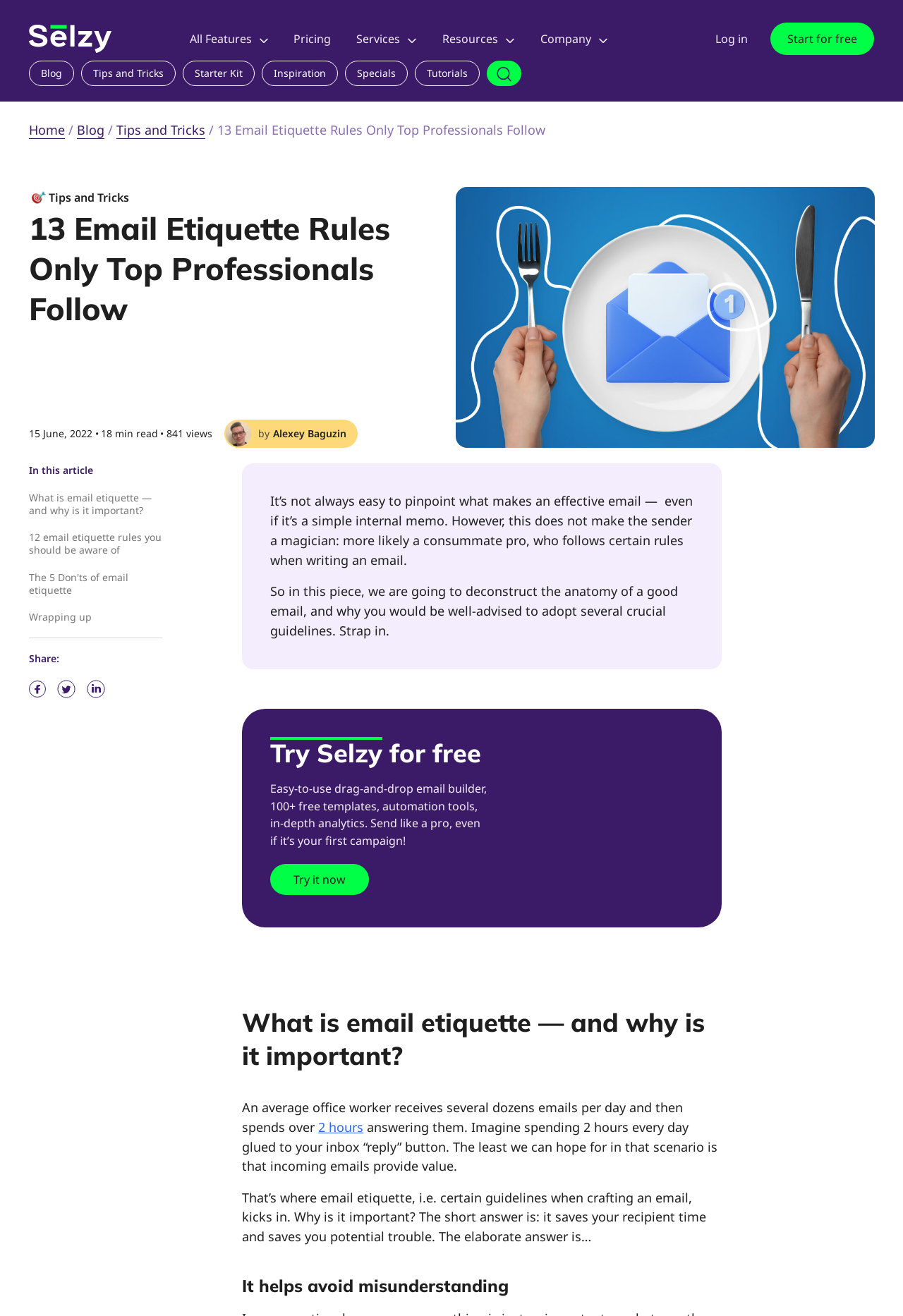Please provide a one-word or phrase answer to the question: 
What is the name of the author of this blog post?

Alexey Baguzin